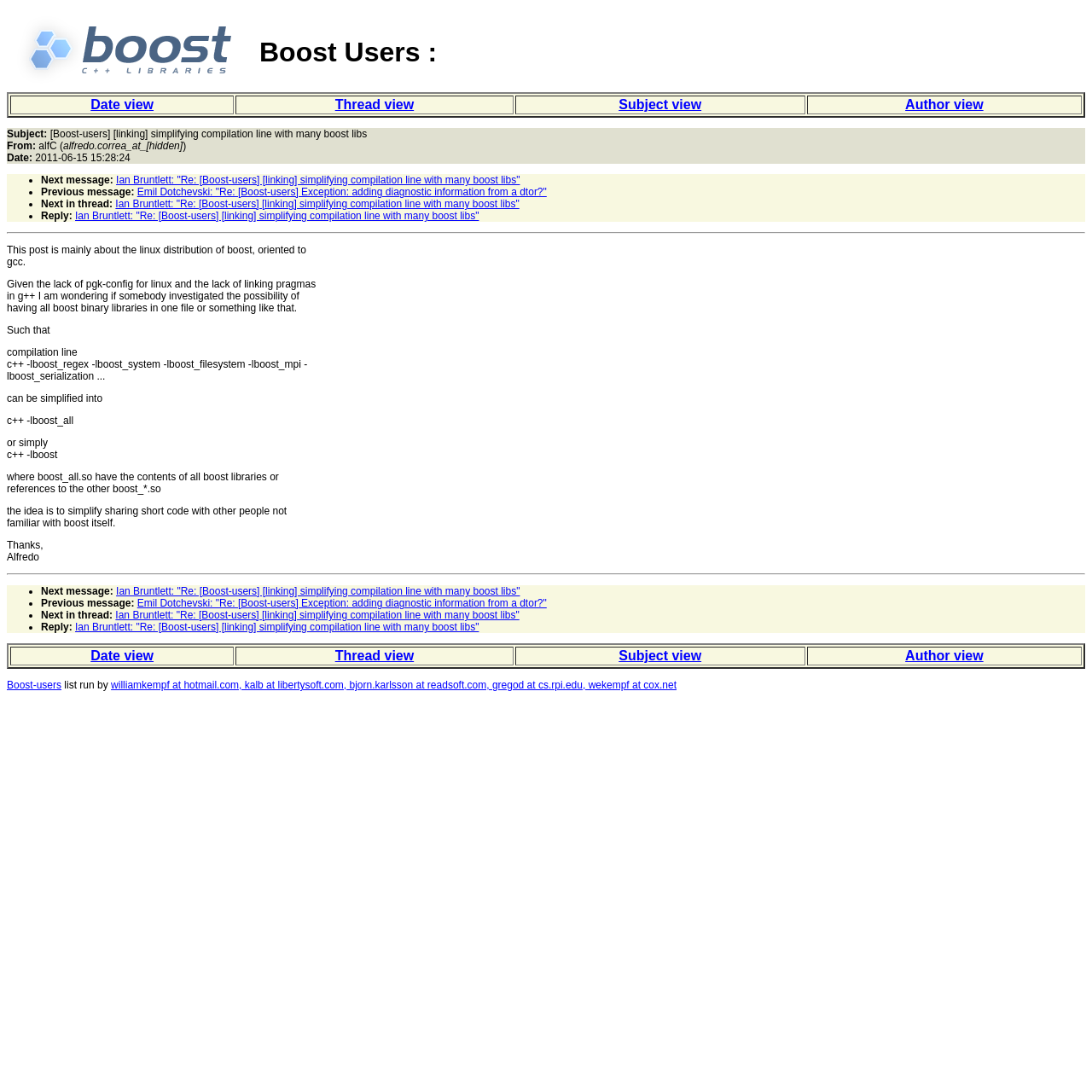How many links are available to navigate to other messages?
Please provide a comprehensive answer based on the contents of the image.

There are four links available to navigate to other messages, which are Next message, Previous message, Next in thread, and Reply, each represented by a link with a list marker.